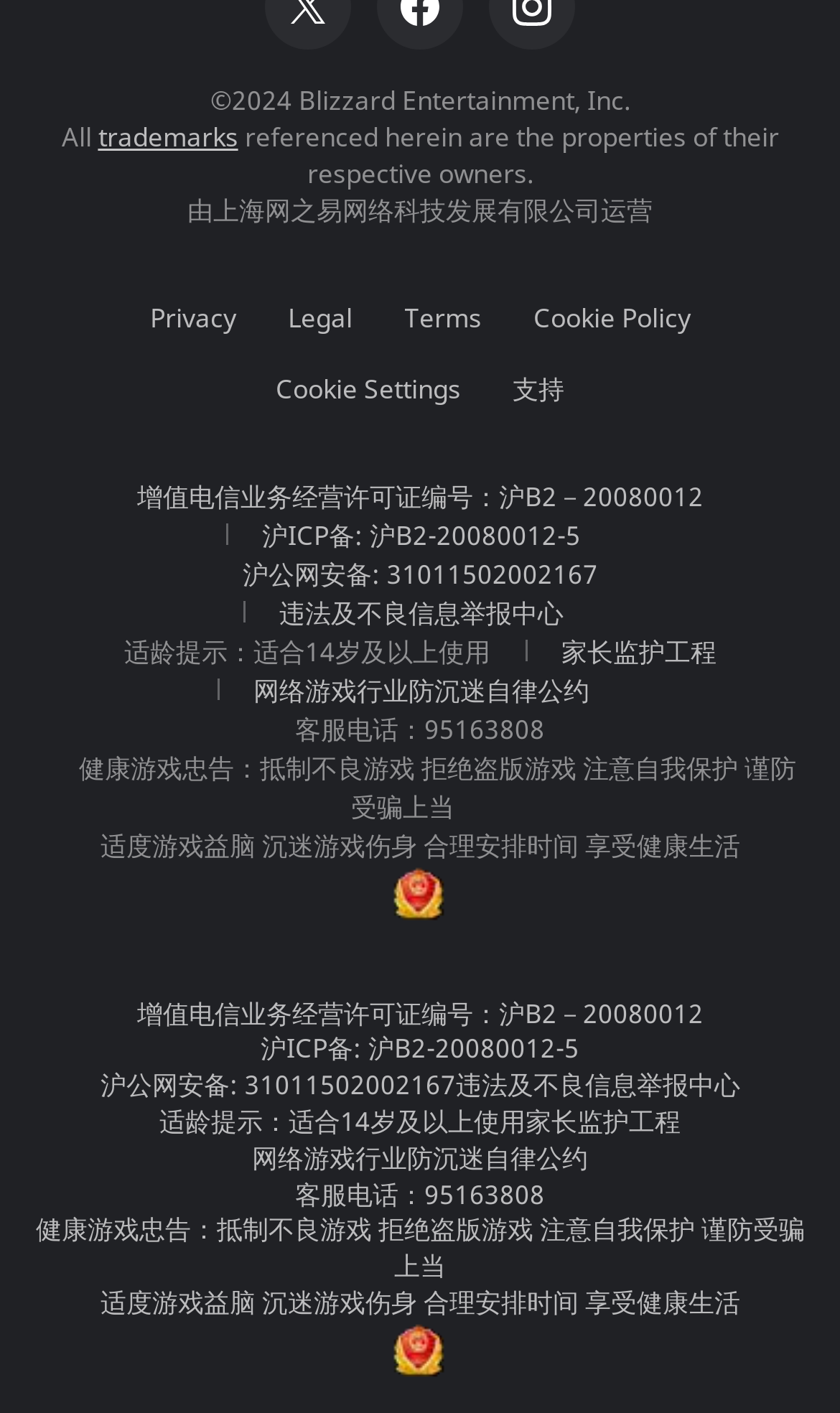From the image, can you give a detailed response to the question below:
What is the copyright year of Blizzard Entertainment?

The copyright year can be found at the top of the webpage, where it says '©2024 Blizzard Entertainment, Inc.'